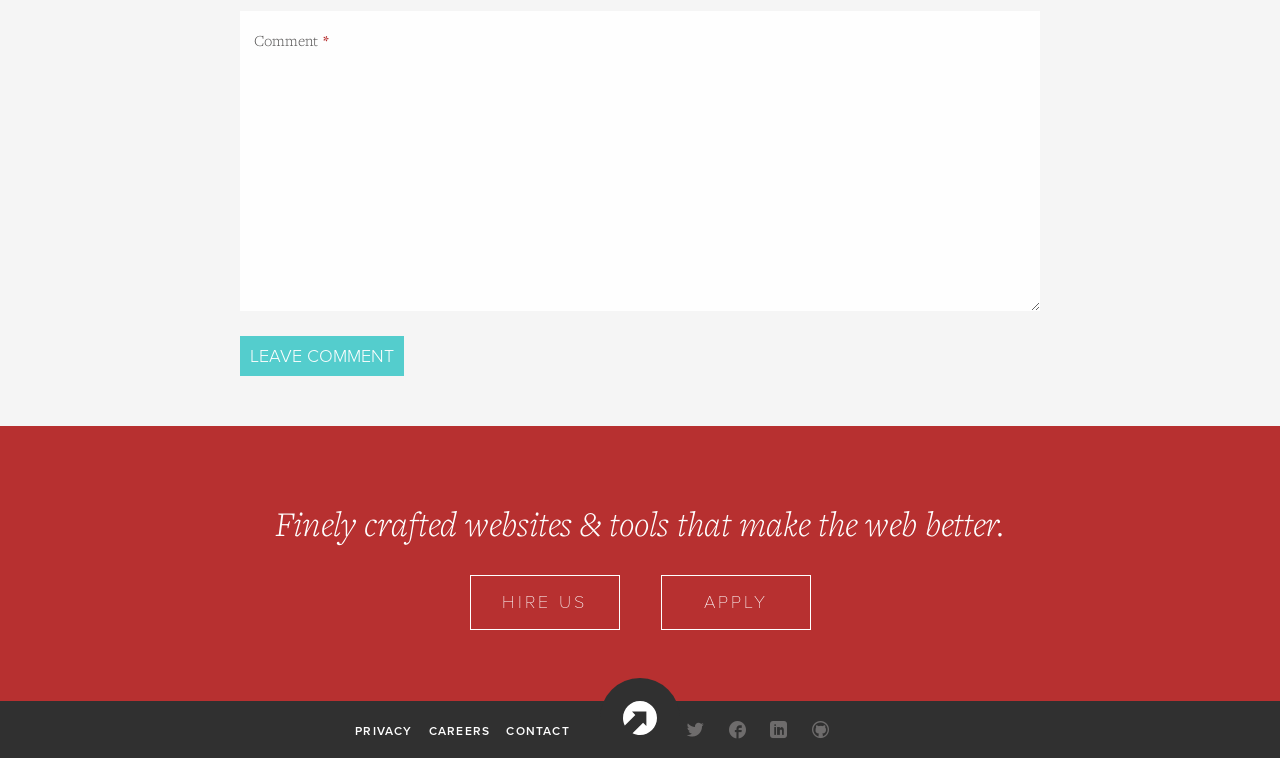Using floating point numbers between 0 and 1, provide the bounding box coordinates in the format (top-left x, top-left y, bottom-right x, bottom-right y). Locate the UI element described here: Twitter: @10up

[0.53, 0.94, 0.558, 0.99]